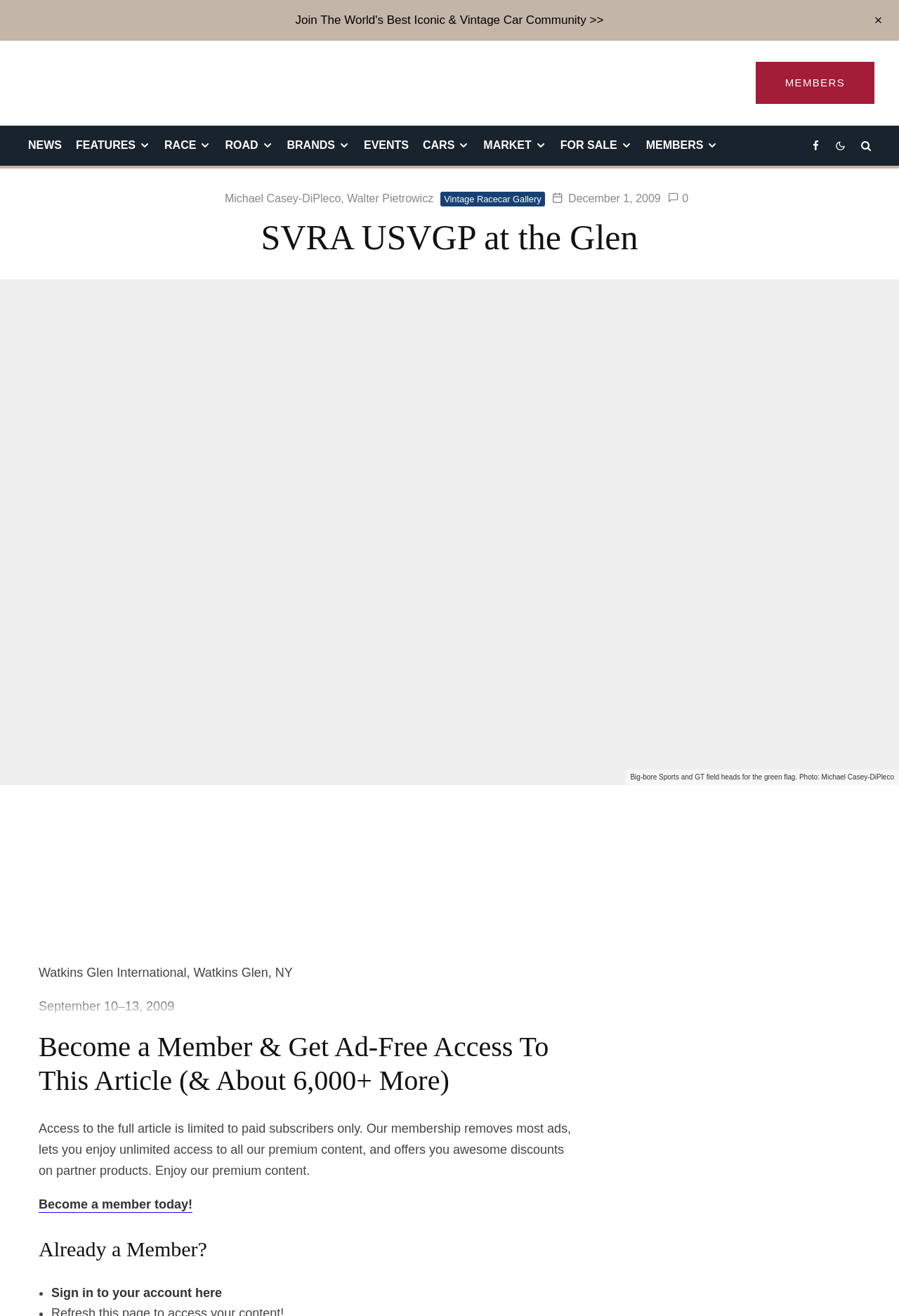Please identify the bounding box coordinates of the region to click in order to complete the task: "Join the iconic and vintage car community". The coordinates must be four float numbers between 0 and 1, specified as [left, top, right, bottom].

[0.329, 0.01, 0.671, 0.02]